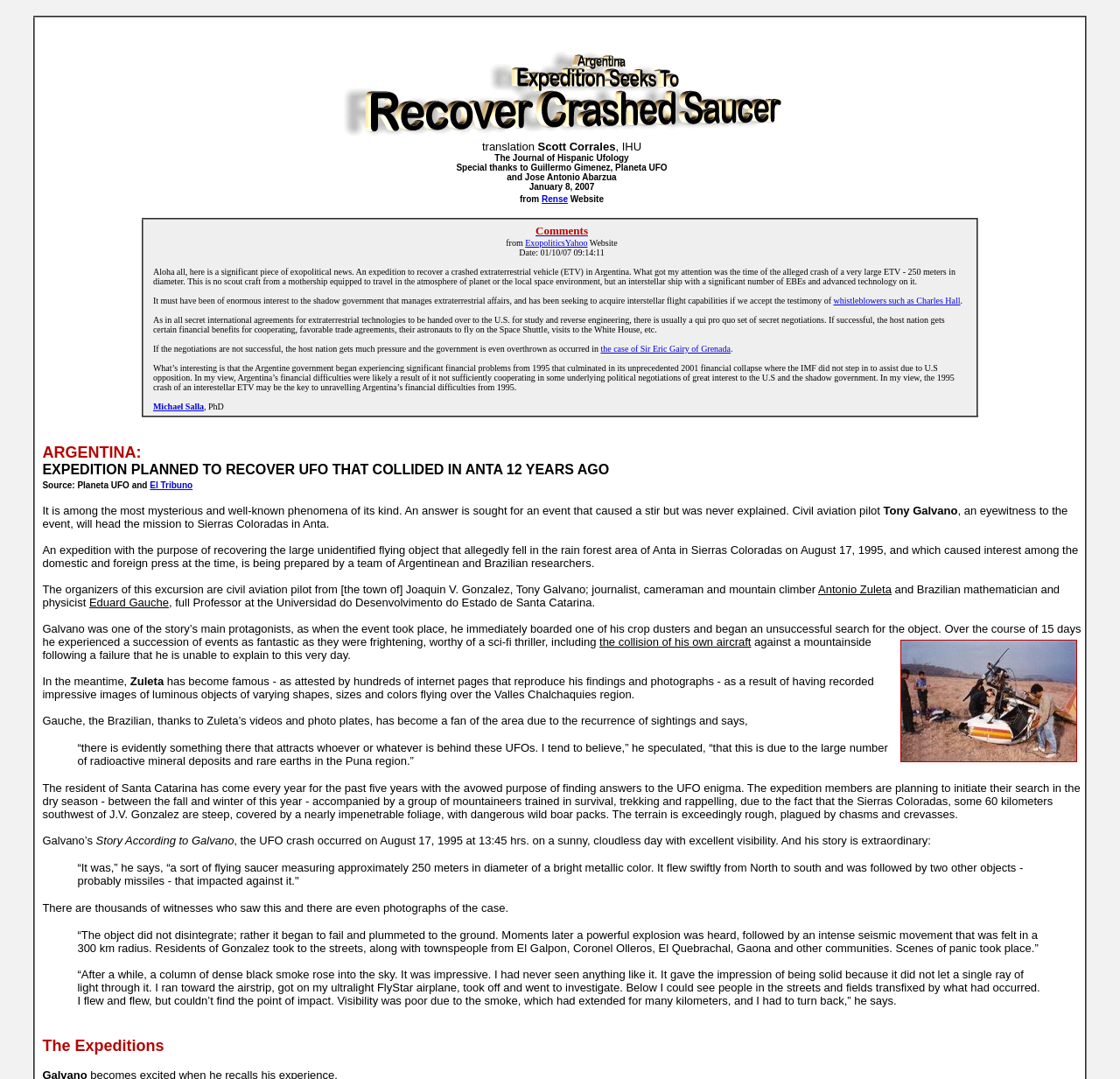Identify the bounding box coordinates of the area that should be clicked in order to complete the given instruction: "Click the link to Rense Website". The bounding box coordinates should be four float numbers between 0 and 1, i.e., [left, top, right, bottom].

[0.484, 0.18, 0.507, 0.189]